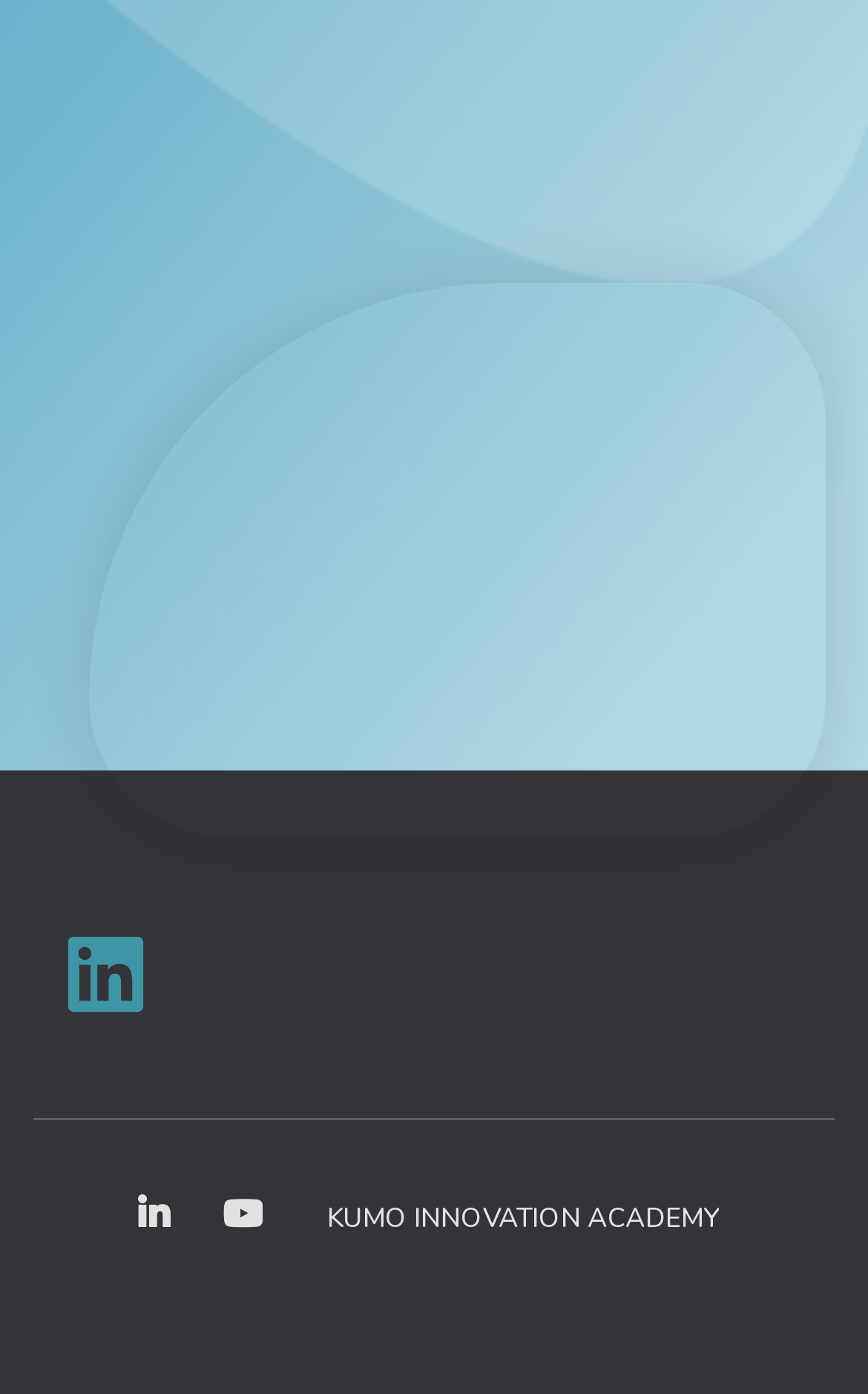How many social media links are there?
Provide a detailed answer to the question using information from the image.

The webpage has three social media links, namely LINKEDIN, YOUTUBE, and another LINKEDIN link with a font awesome icon, which can be counted by examining the links in the contentinfo section.